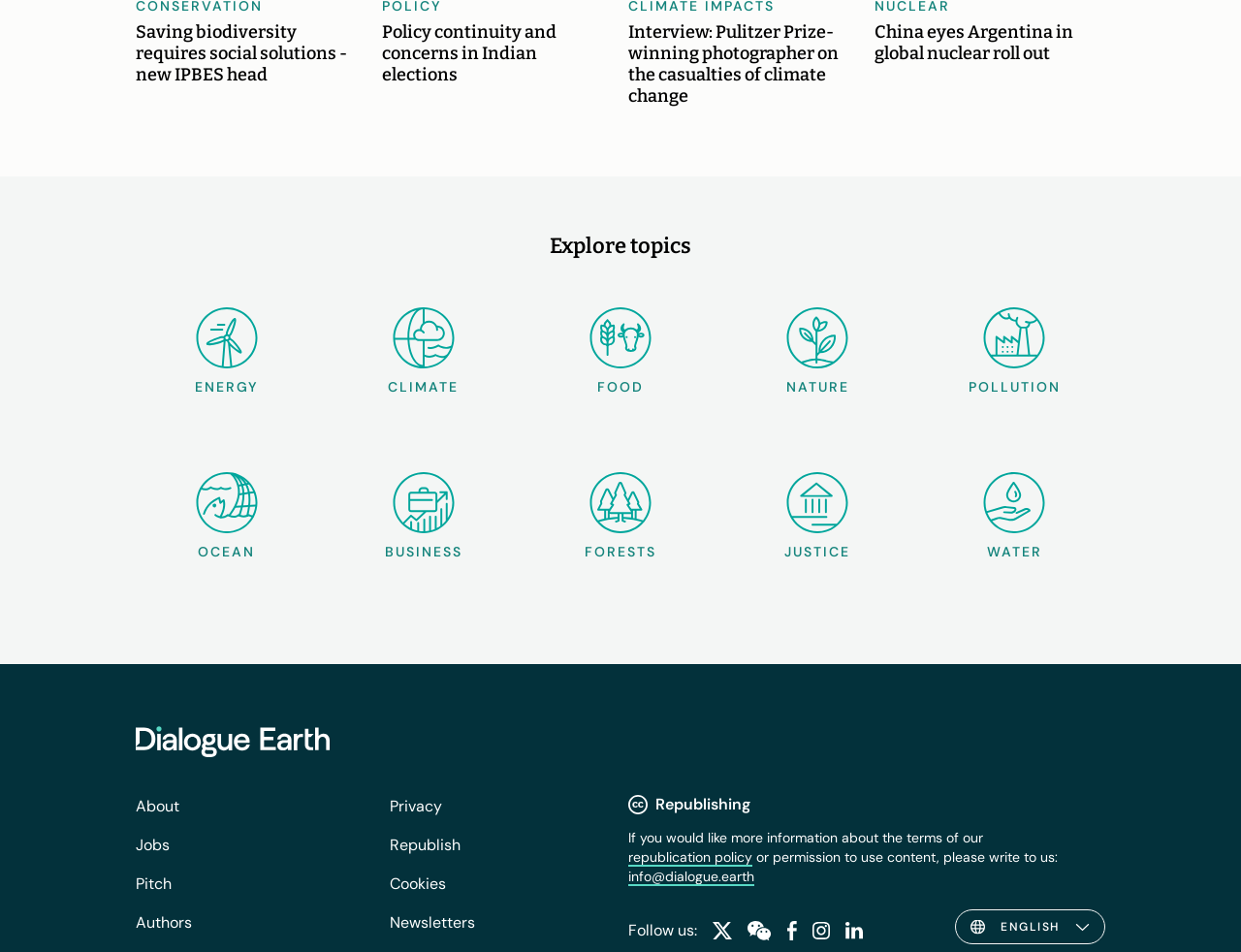Bounding box coordinates are specified in the format (top-left x, top-left y, bottom-right x, bottom-right y). All values are floating point numbers bounded between 0 and 1. Please provide the bounding box coordinate of the region this sentence describes: republication policy

[0.506, 0.89, 0.606, 0.911]